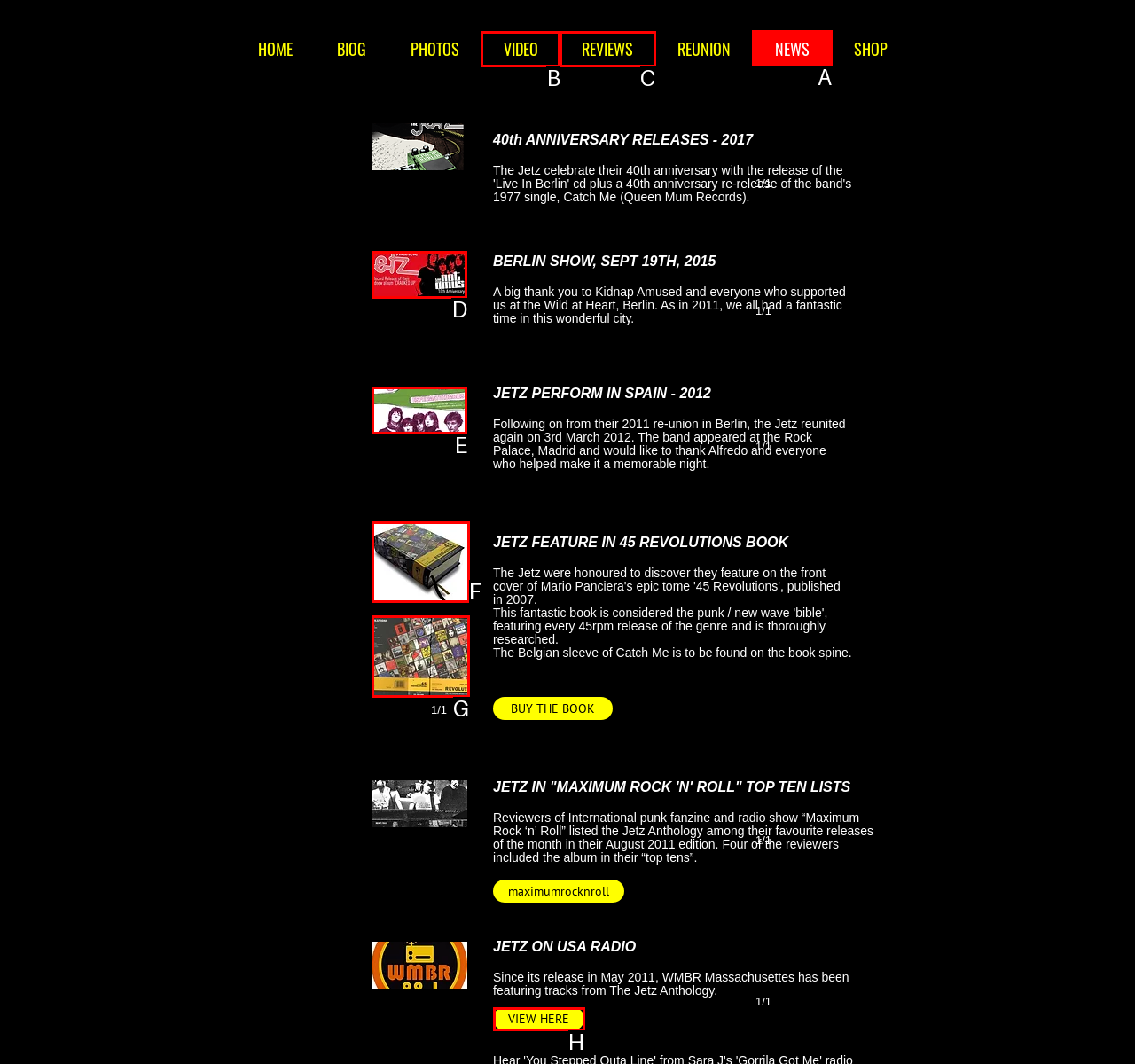Which option should be clicked to complete this task: Go to 'NEWS'
Reply with the letter of the correct choice from the given choices.

A